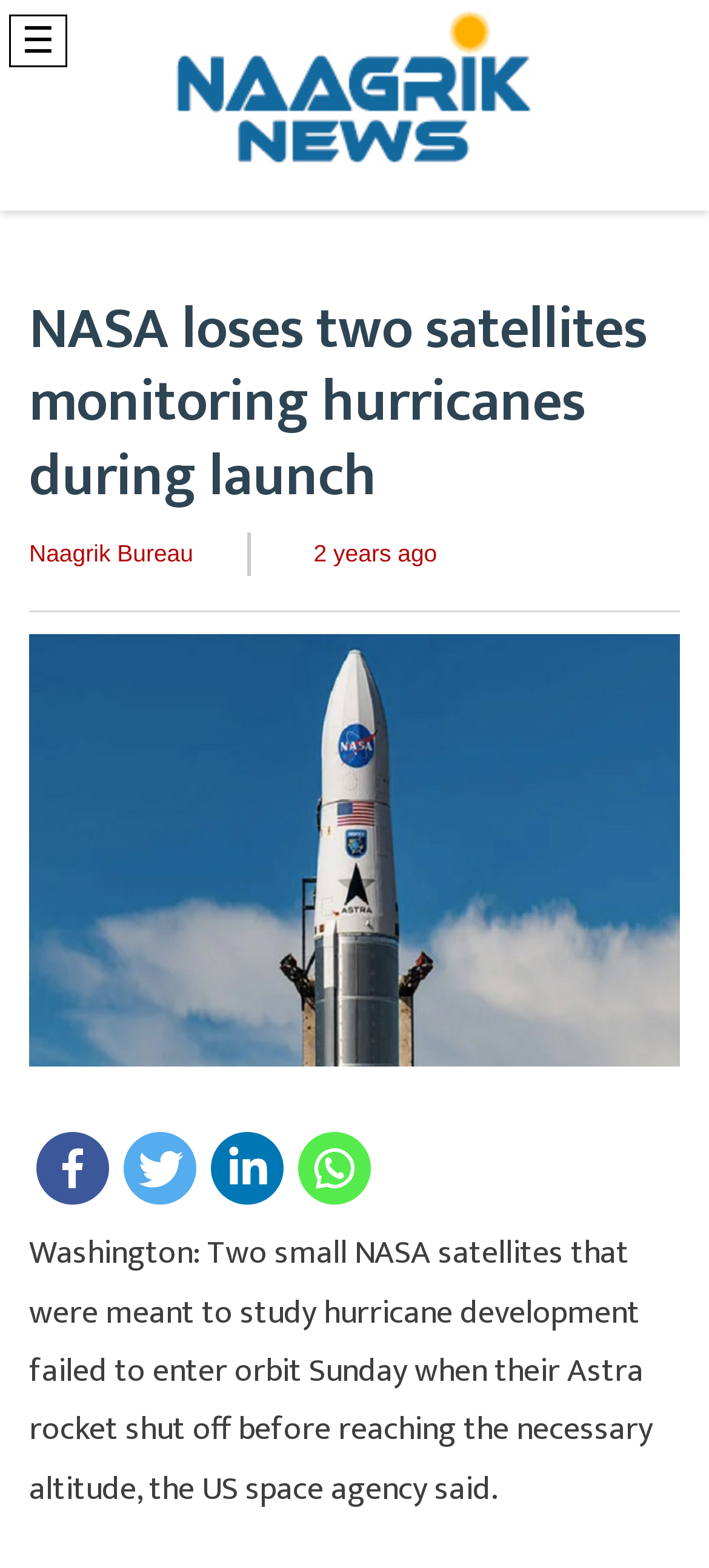What social media platforms are available for sharing?
Please provide a comprehensive answer based on the information in the image.

I found the answer by looking at the links 'Facebook', 'Twitter', 'Linkedin', and 'Whatsapp' which are accompanied by their respective images, indicating that these social media platforms are available for sharing.